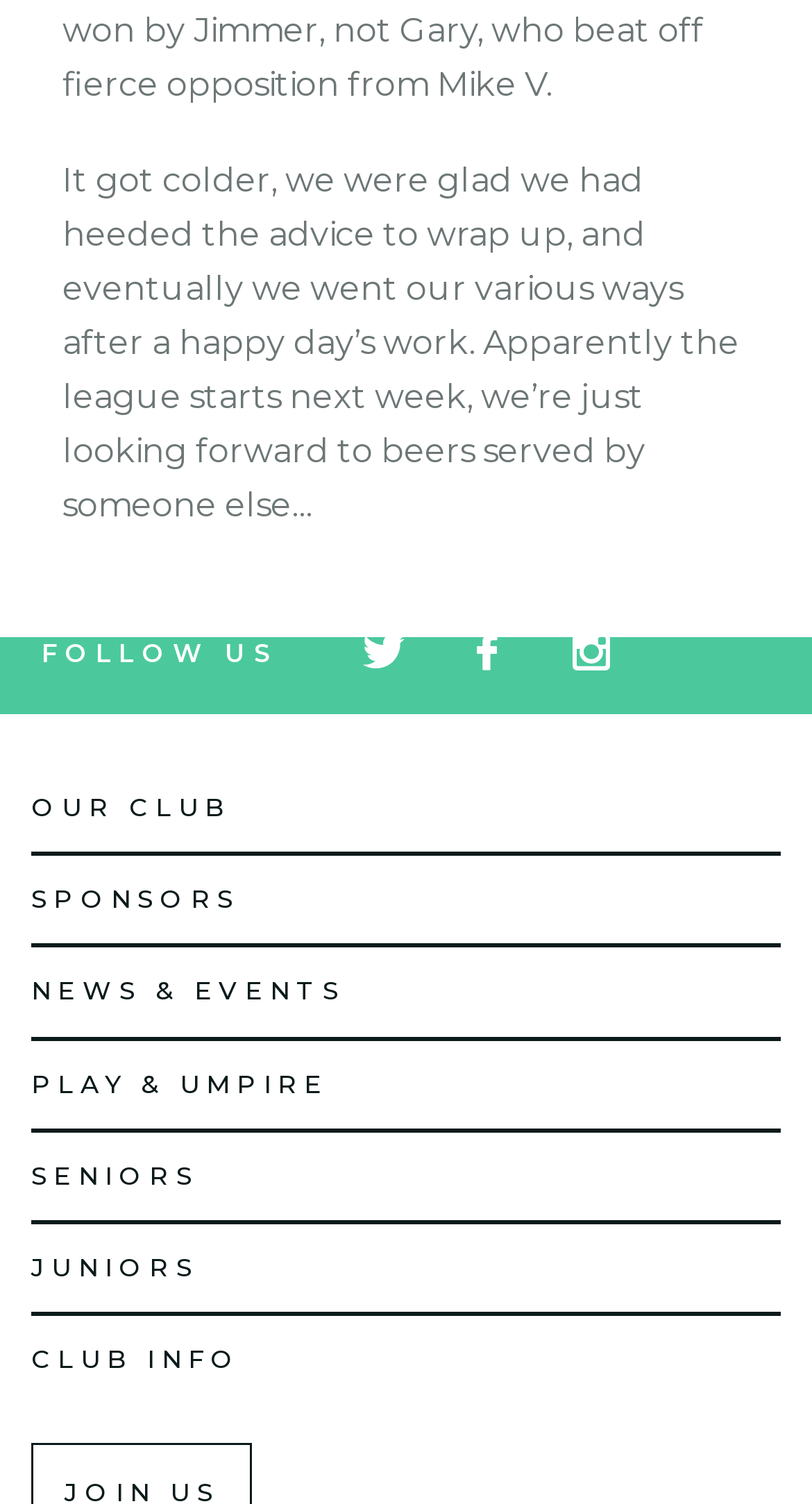Please find the bounding box coordinates of the element's region to be clicked to carry out this instruction: "Follow us on Twitter".

[0.408, 0.392, 0.536, 0.475]